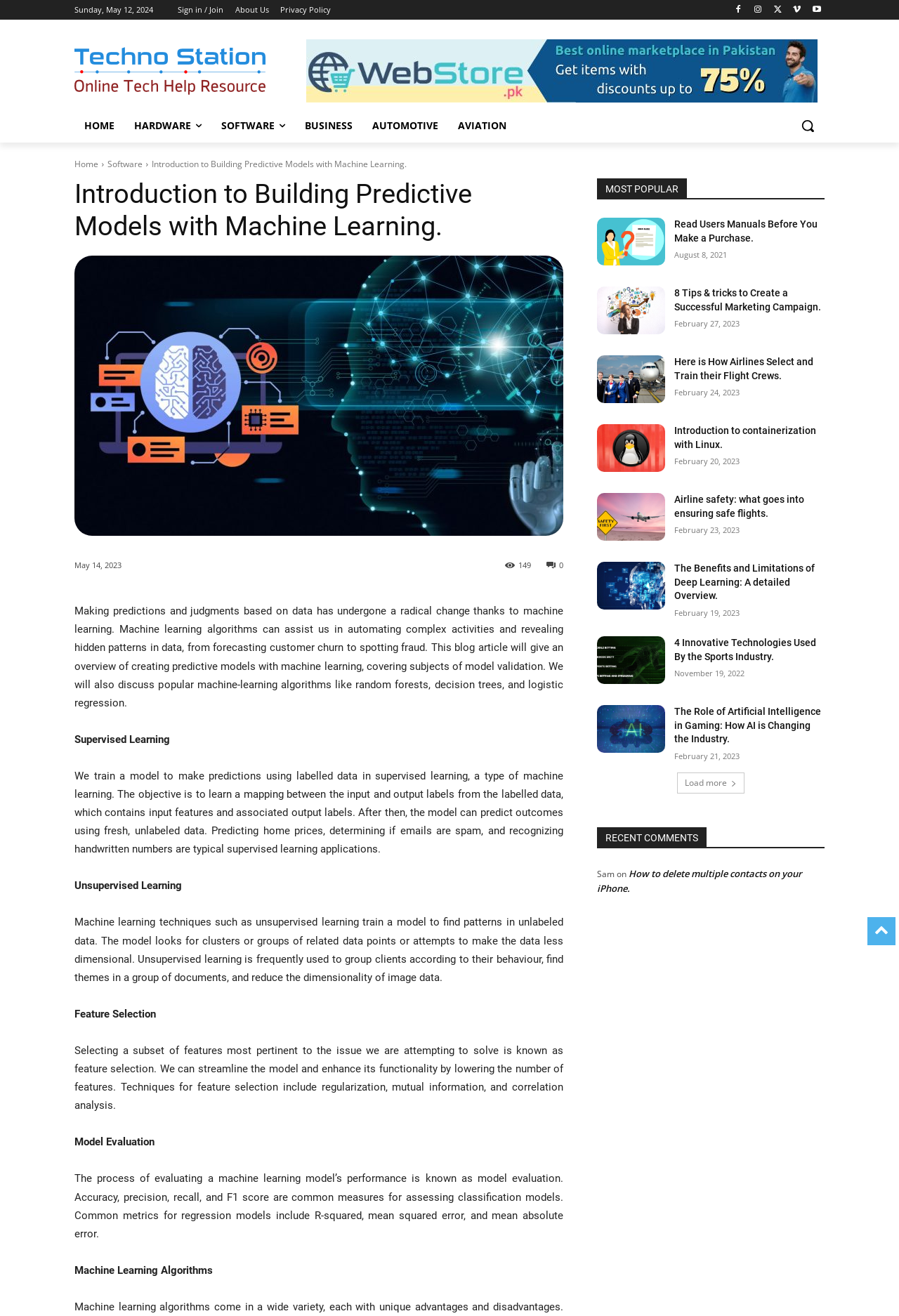Indicate the bounding box coordinates of the clickable region to achieve the following instruction: "click the 'Sign in / Join' link."

[0.198, 0.0, 0.248, 0.015]